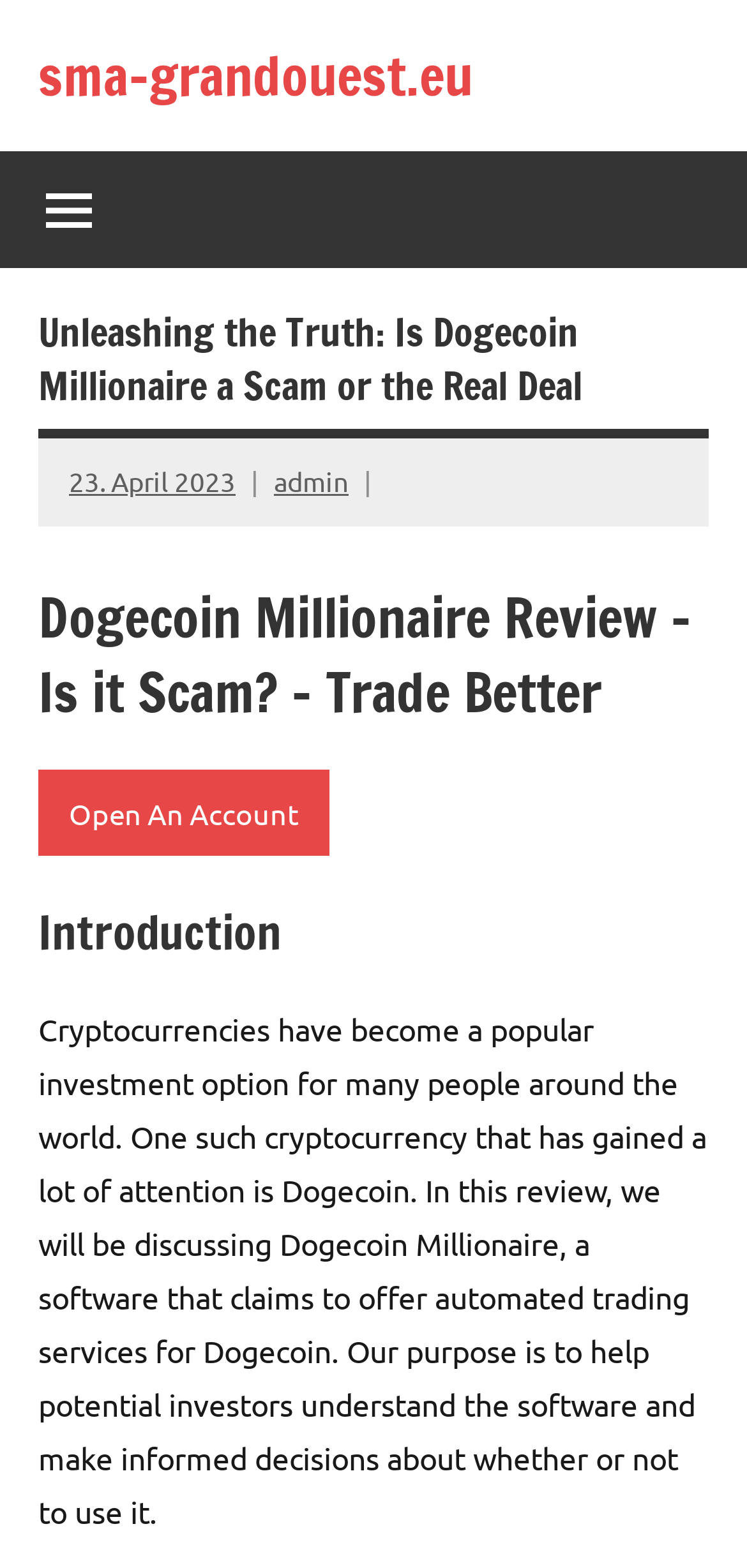What is the name of the software being reviewed?
Using the image as a reference, give a one-word or short phrase answer.

Dogecoin Millionaire